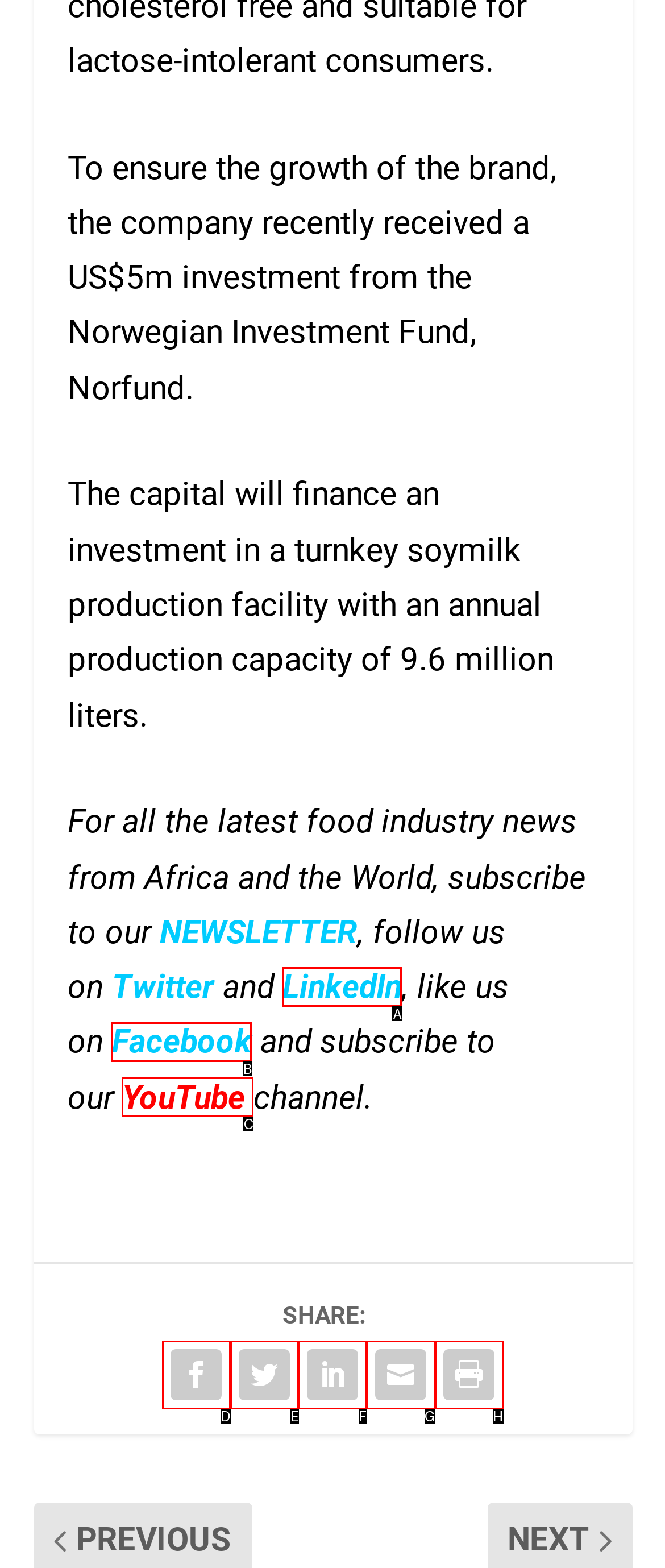Identify the HTML element that matches the description: YouTube
Respond with the letter of the correct option.

C